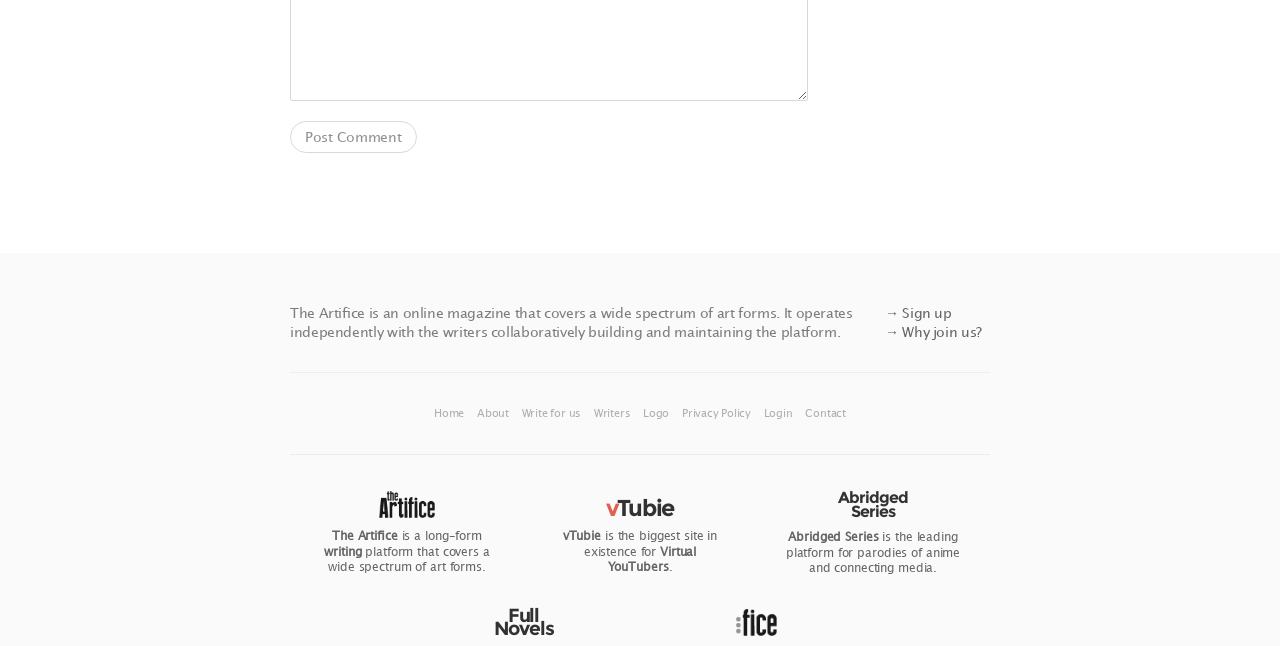Find the bounding box coordinates of the element to click in order to complete the given instruction: "Click the 'Post Comment' button."

[0.227, 0.187, 0.326, 0.236]